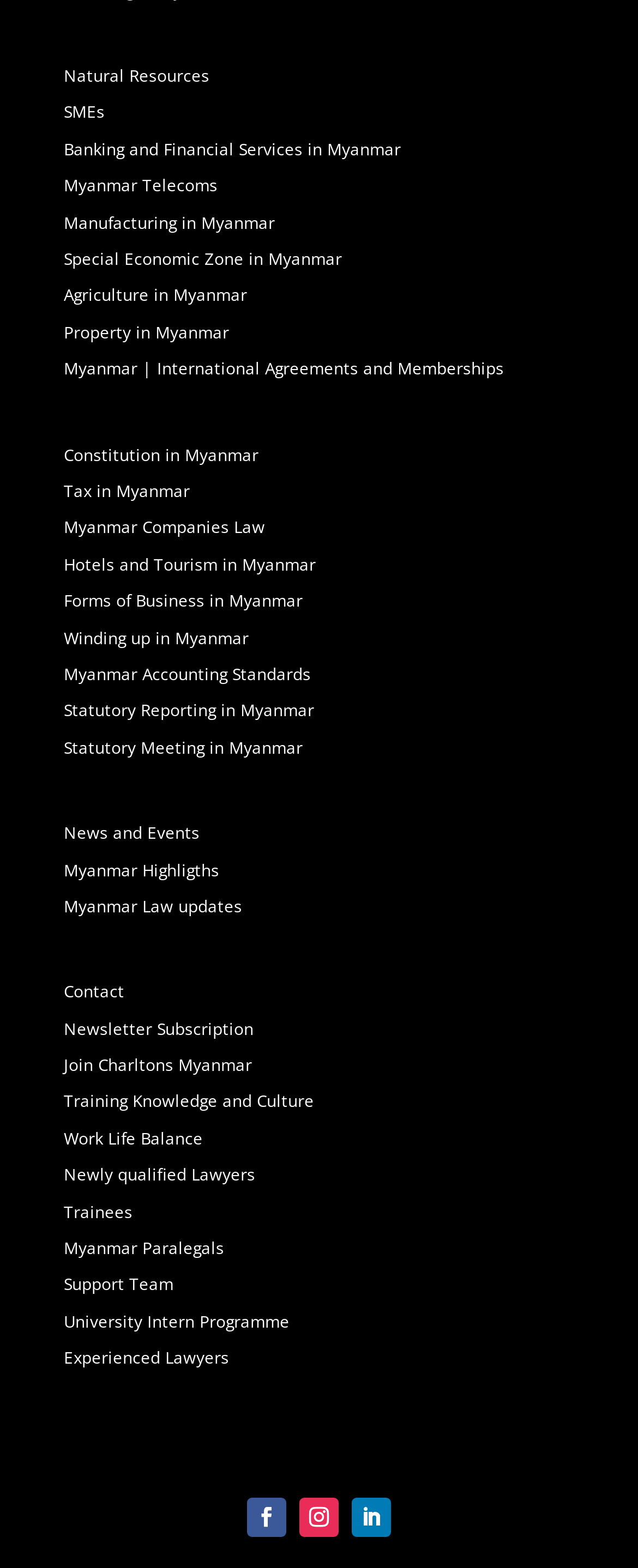What is the first link on the webpage?
Please use the image to provide an in-depth answer to the question.

The first link on the webpage is 'Natural Resources' which is located at the top left corner of the webpage with a bounding box coordinate of [0.1, 0.041, 0.328, 0.056].